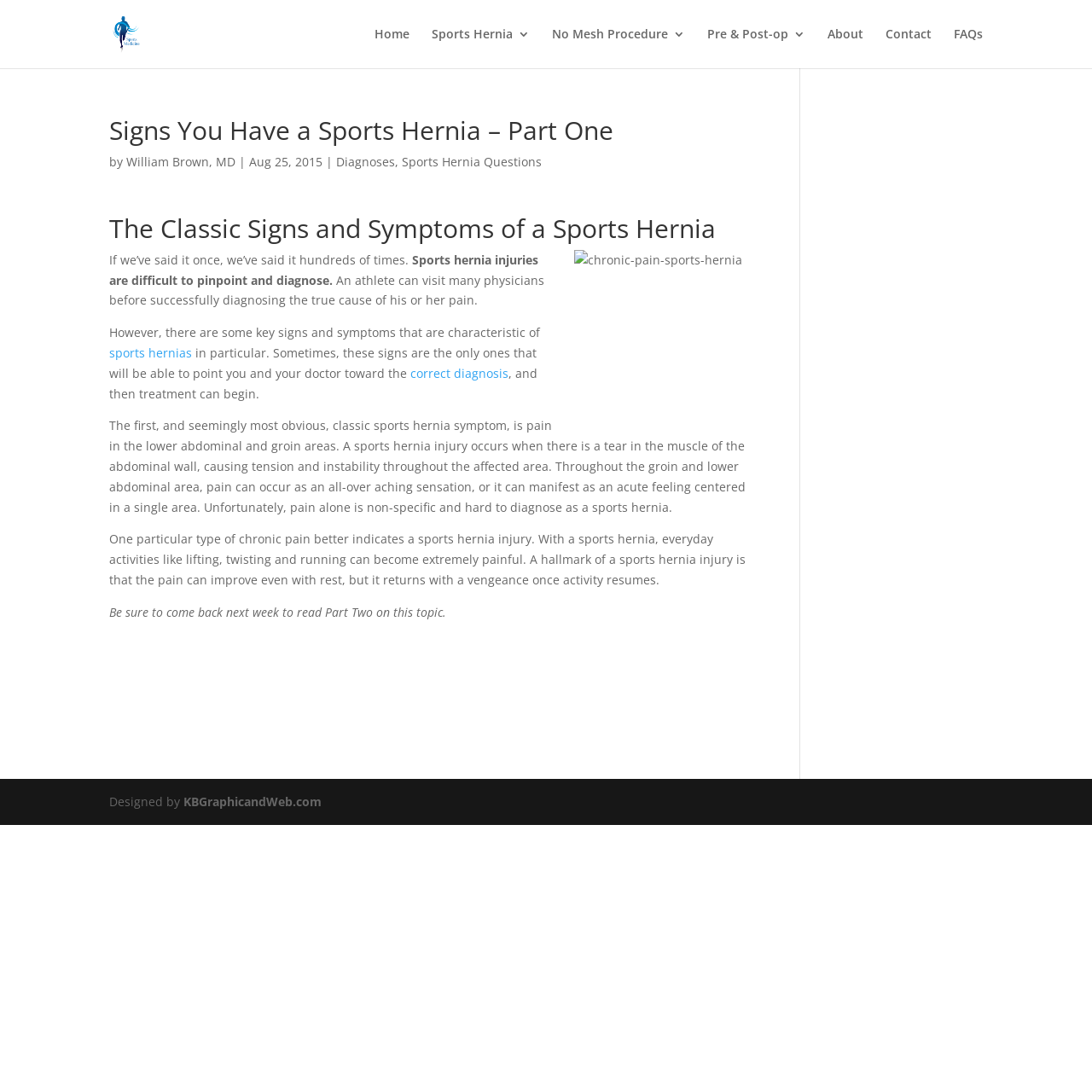Please respond in a single word or phrase: 
What is the purpose of the 'Contact' link on the webpage?

To contact the doctor or the website